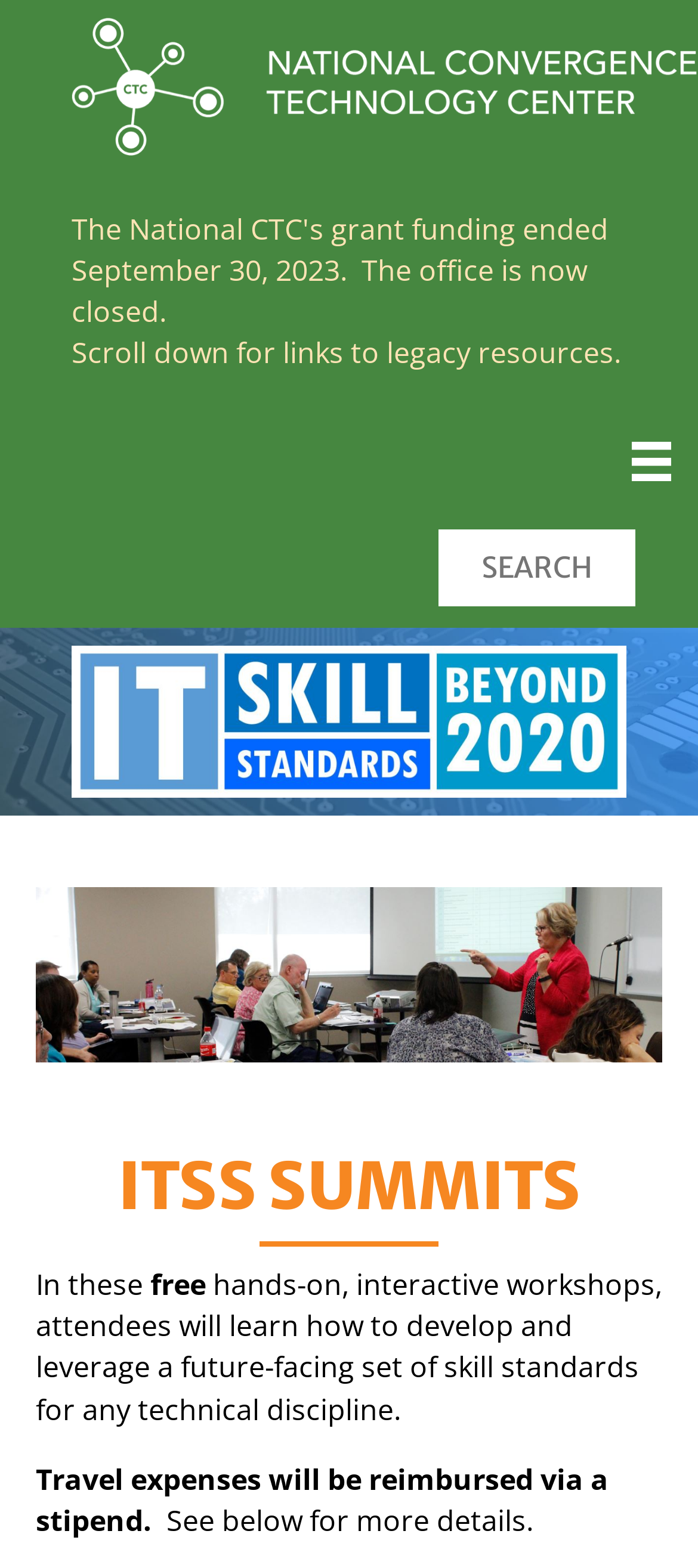Answer the question in a single word or phrase:
What is the theme of the image with the caption 'Beyond 2020 (1)'?

Future-facing